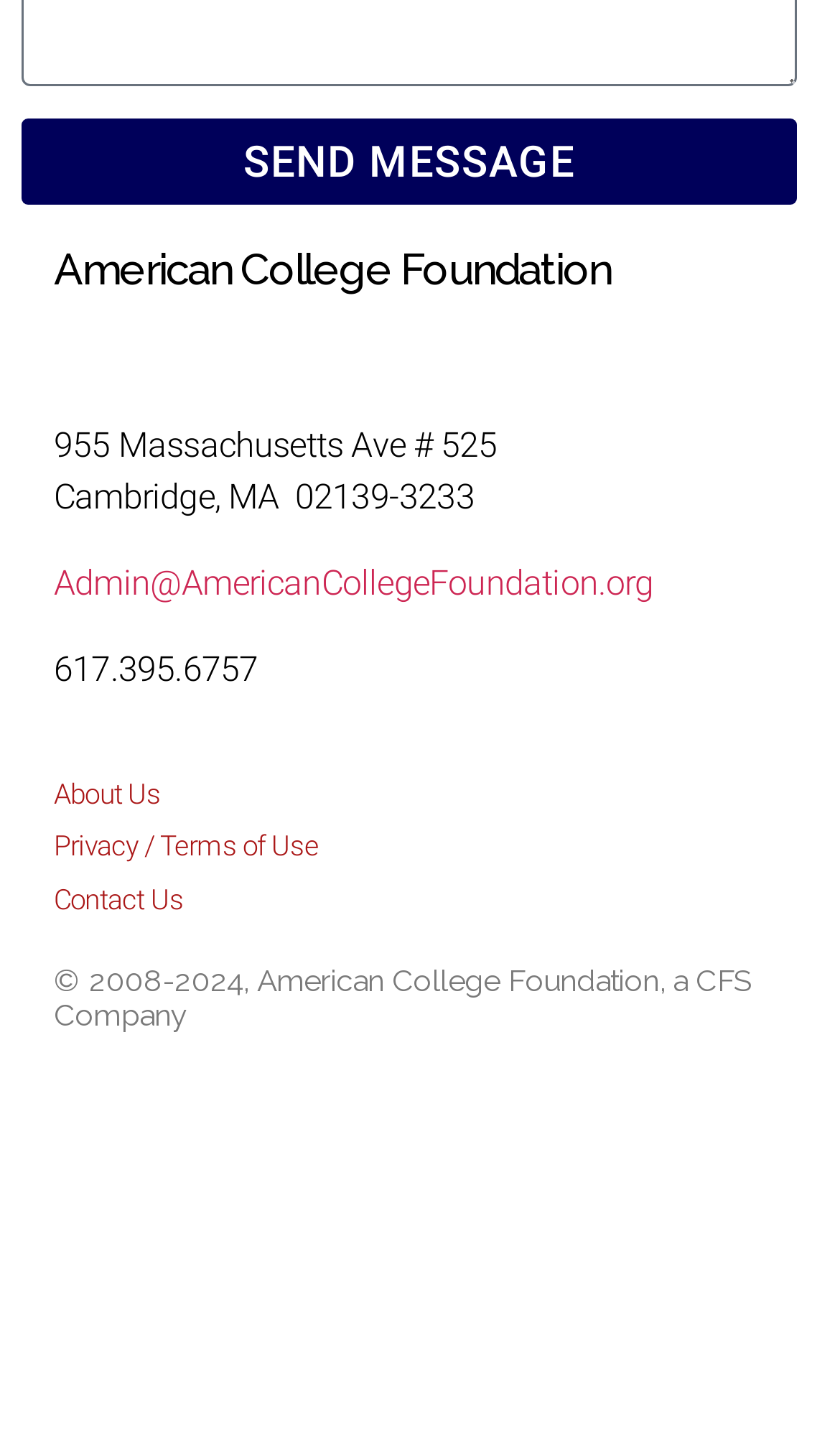Determine the bounding box coordinates of the target area to click to execute the following instruction: "Visit the 'About Us' page."

[0.064, 0.539, 0.949, 0.568]